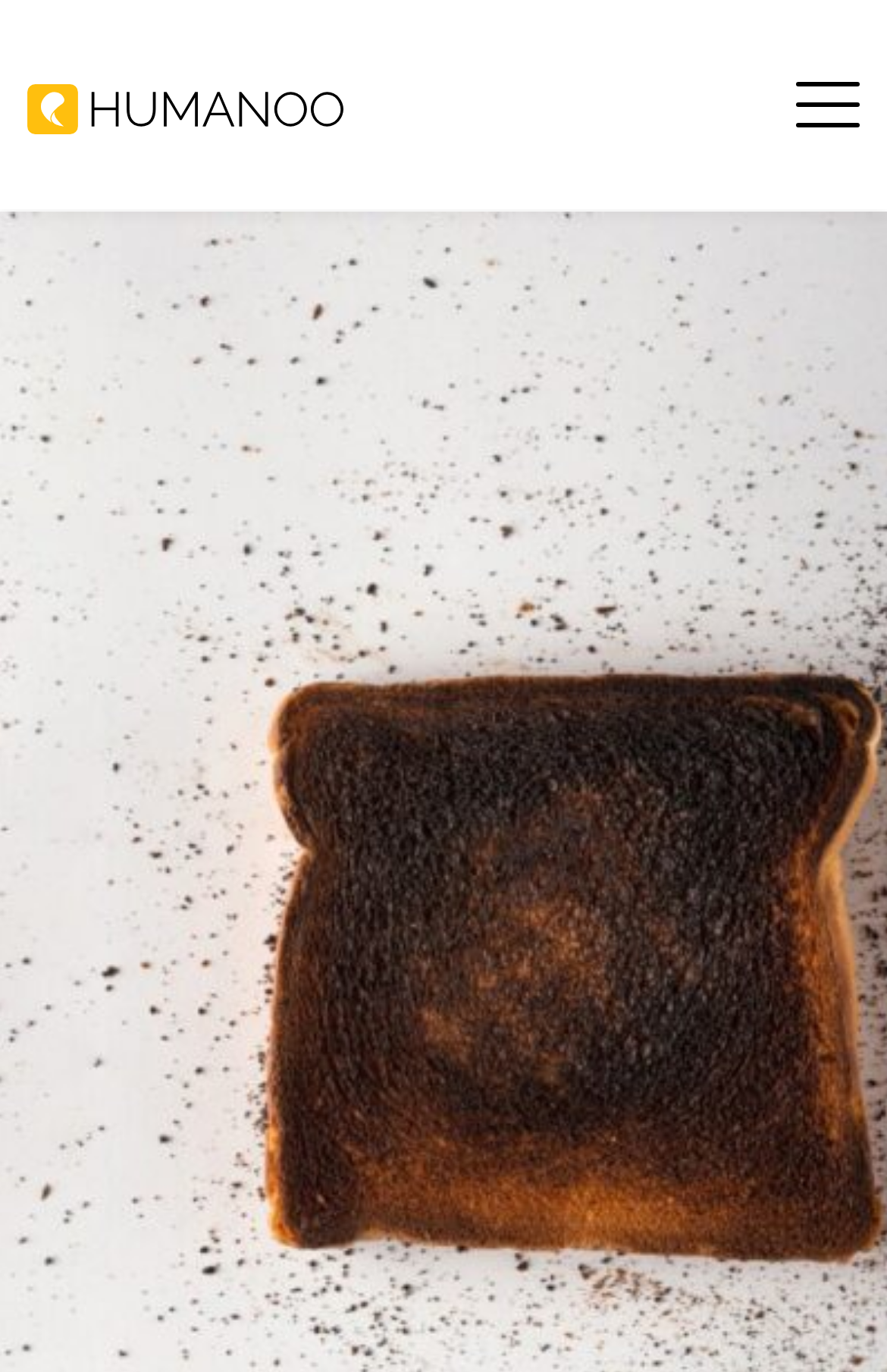Can you extract the primary headline text from the webpage?

How a burnout diagnosis can be the ticket to a new life